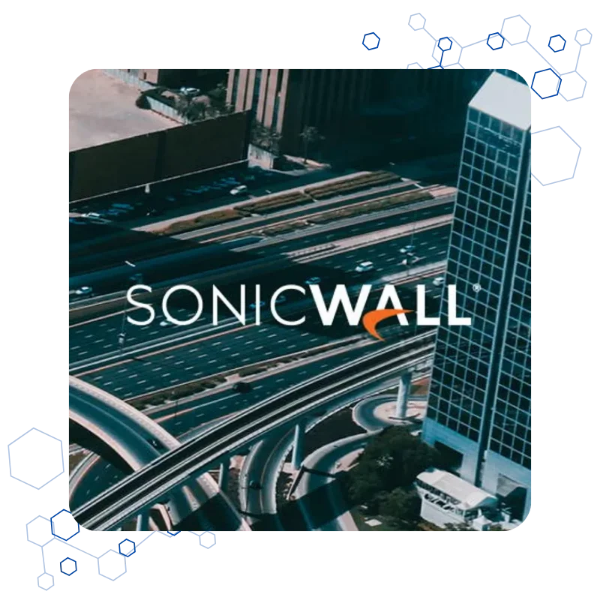What is reflected in the backdrop of the image?
Using the visual information, answer the question in a single word or phrase.

Dynamic nature of modern transportation and connectivity